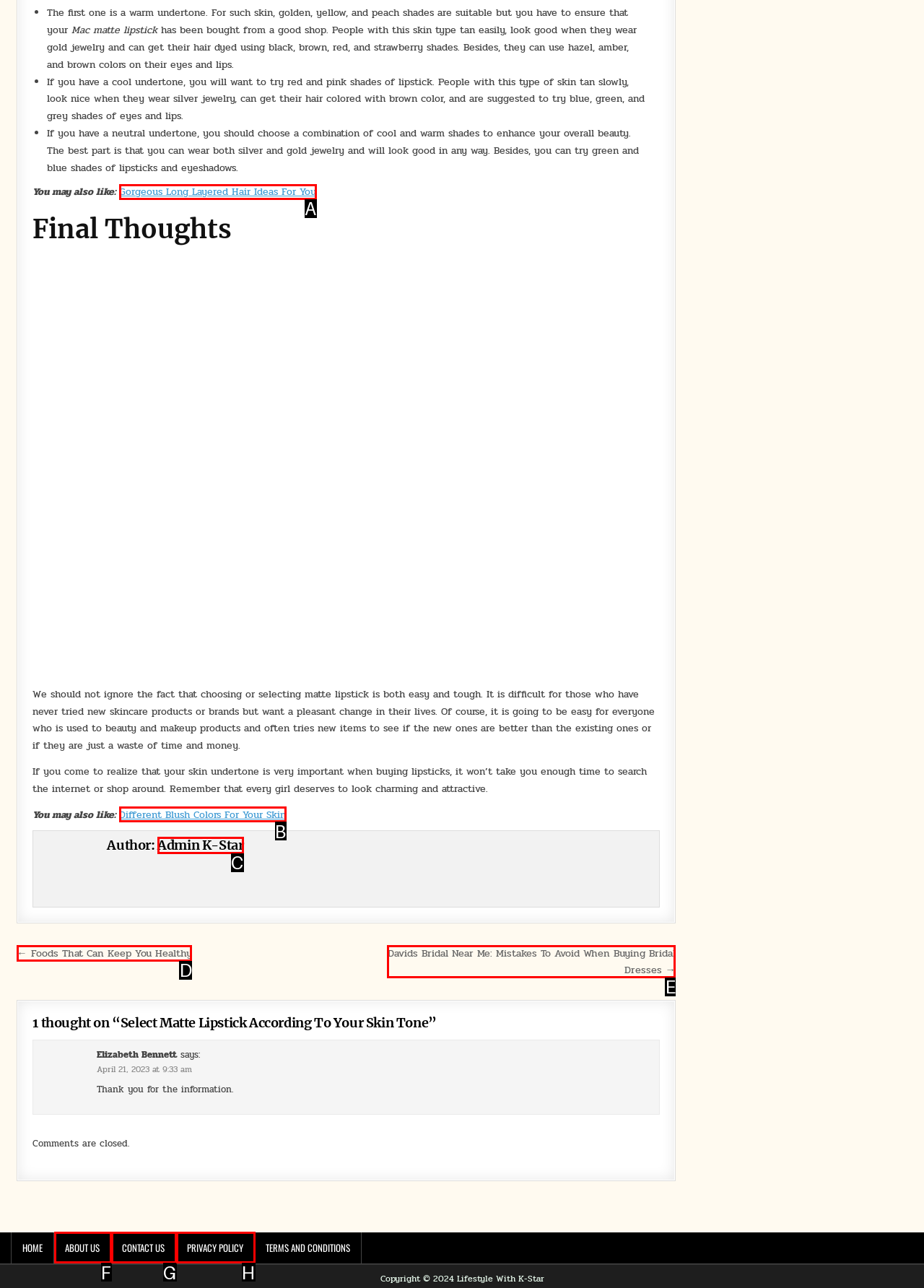Select the appropriate HTML element that needs to be clicked to execute the following task: Click on 'Davids Bridal Near Me: Mistakes To Avoid When Buying Bridal Dresses →'. Respond with the letter of the option.

E